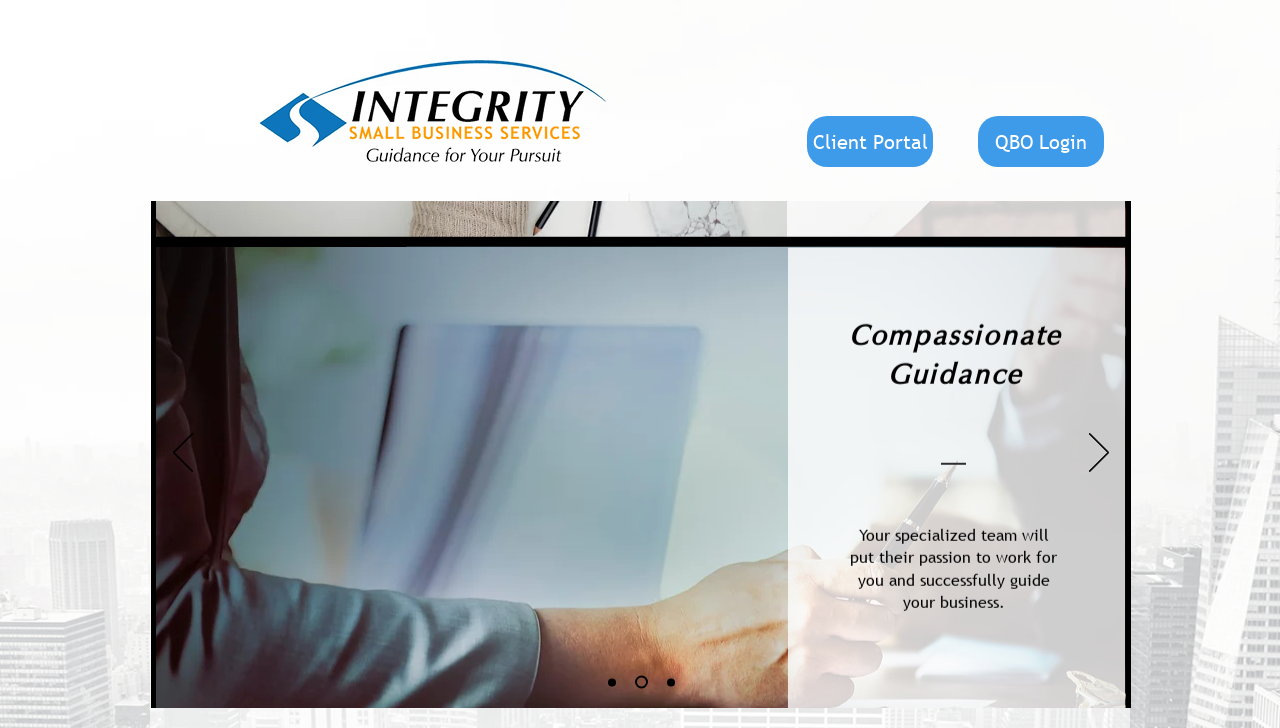Answer in one word or a short phrase: 
What can be accessed through the Client Portal link?

Client information